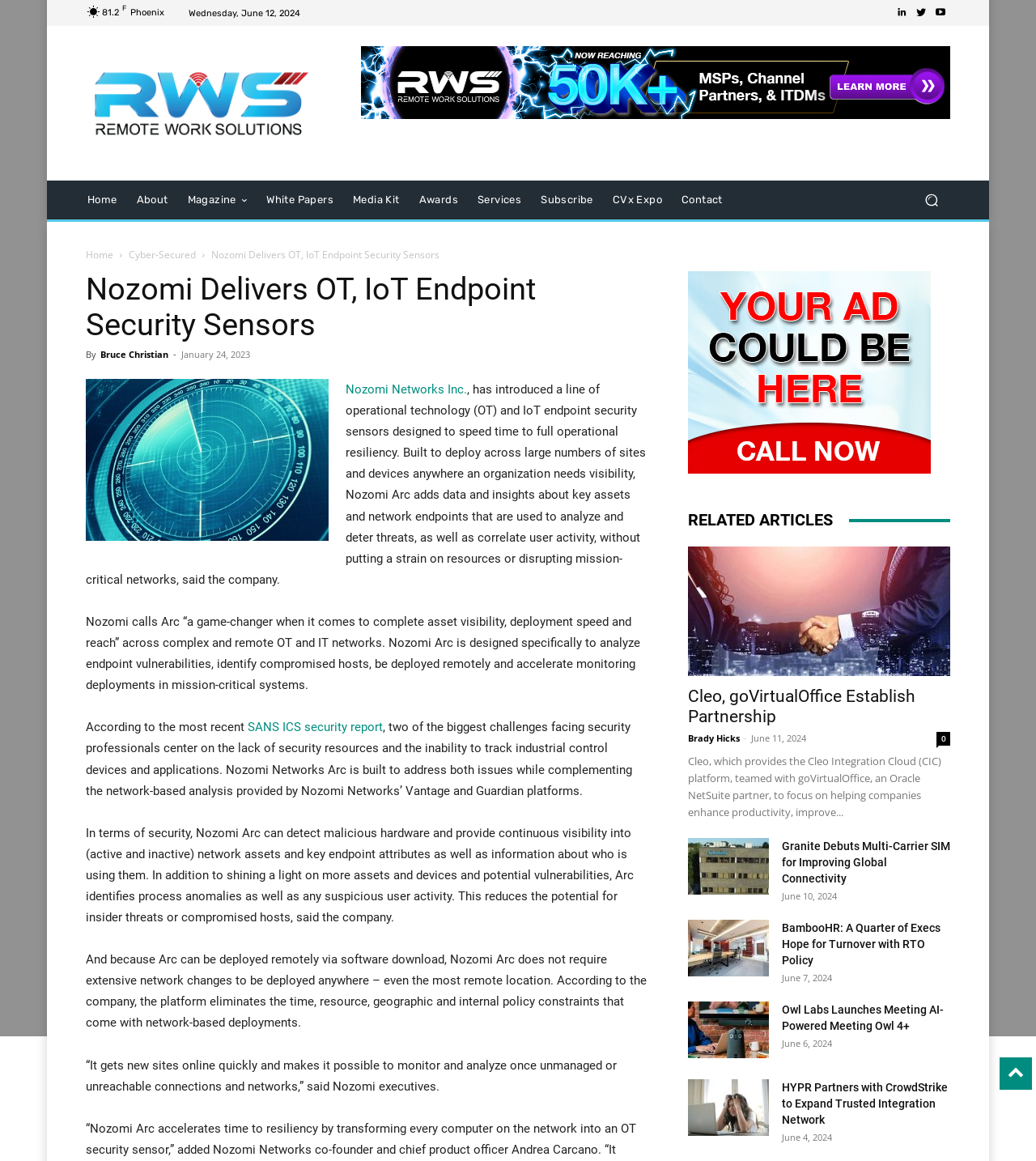Pinpoint the bounding box coordinates of the clickable element needed to complete the instruction: "Search for something". The coordinates should be provided as four float numbers between 0 and 1: [left, top, right, bottom].

[0.881, 0.156, 0.917, 0.189]